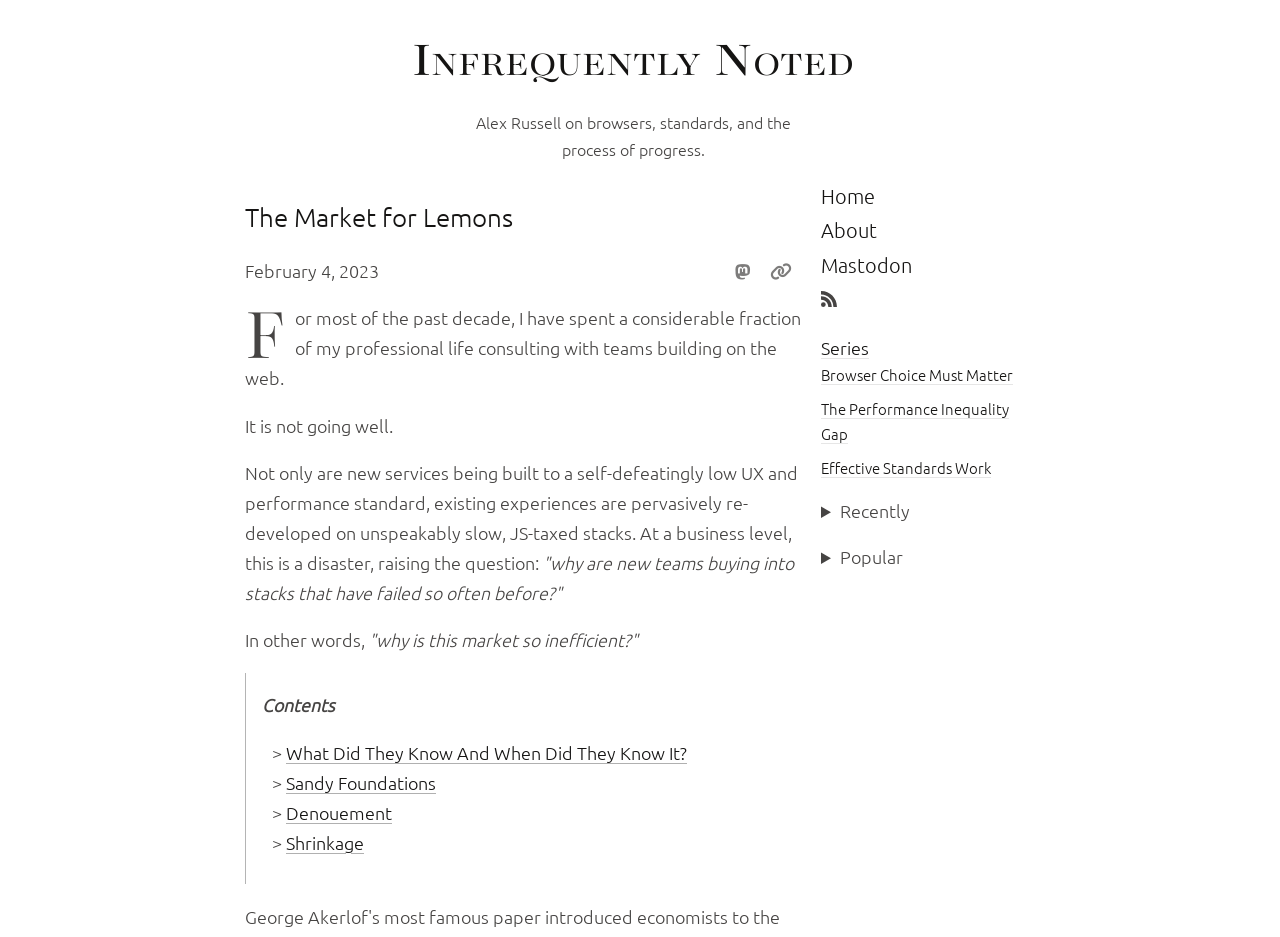Pinpoint the bounding box coordinates of the element you need to click to execute the following instruction: "Click the 'RSS feed' link". The bounding box should be represented by four float numbers between 0 and 1, in the format [left, top, right, bottom].

[0.641, 0.307, 0.654, 0.332]